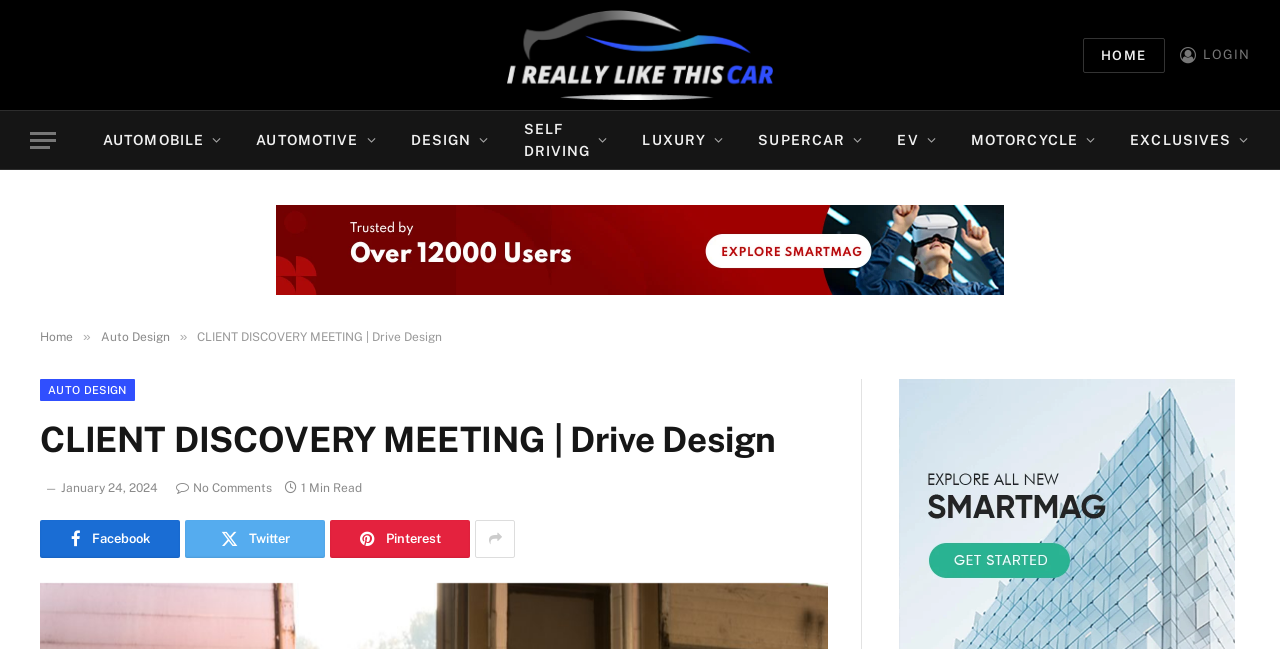Given the description of a UI element: "Motorcycle", identify the bounding box coordinates of the matching element in the webpage screenshot.

[0.745, 0.171, 0.87, 0.26]